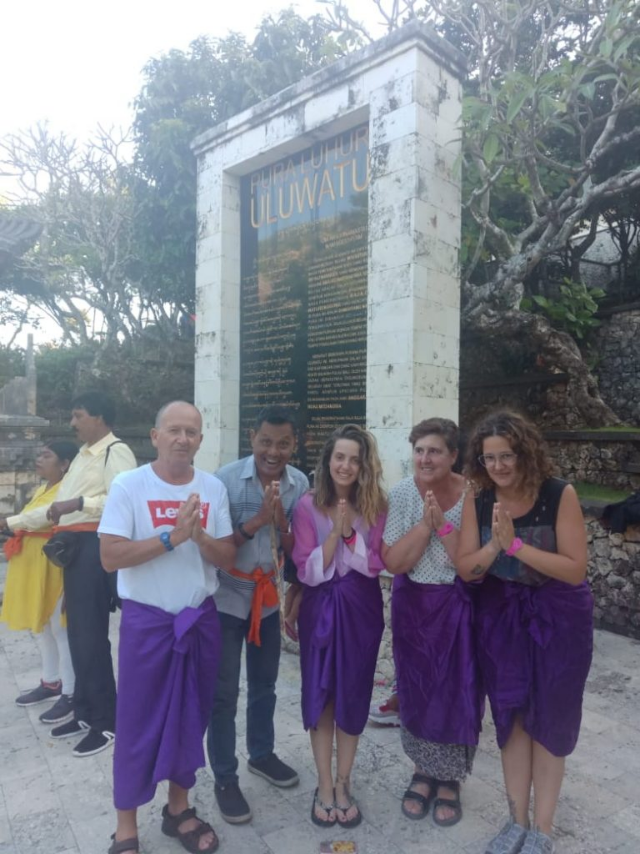What is the likely purpose of the group's gathering?
Give a one-word or short-phrase answer derived from the screenshot.

Cultural or religious ceremony